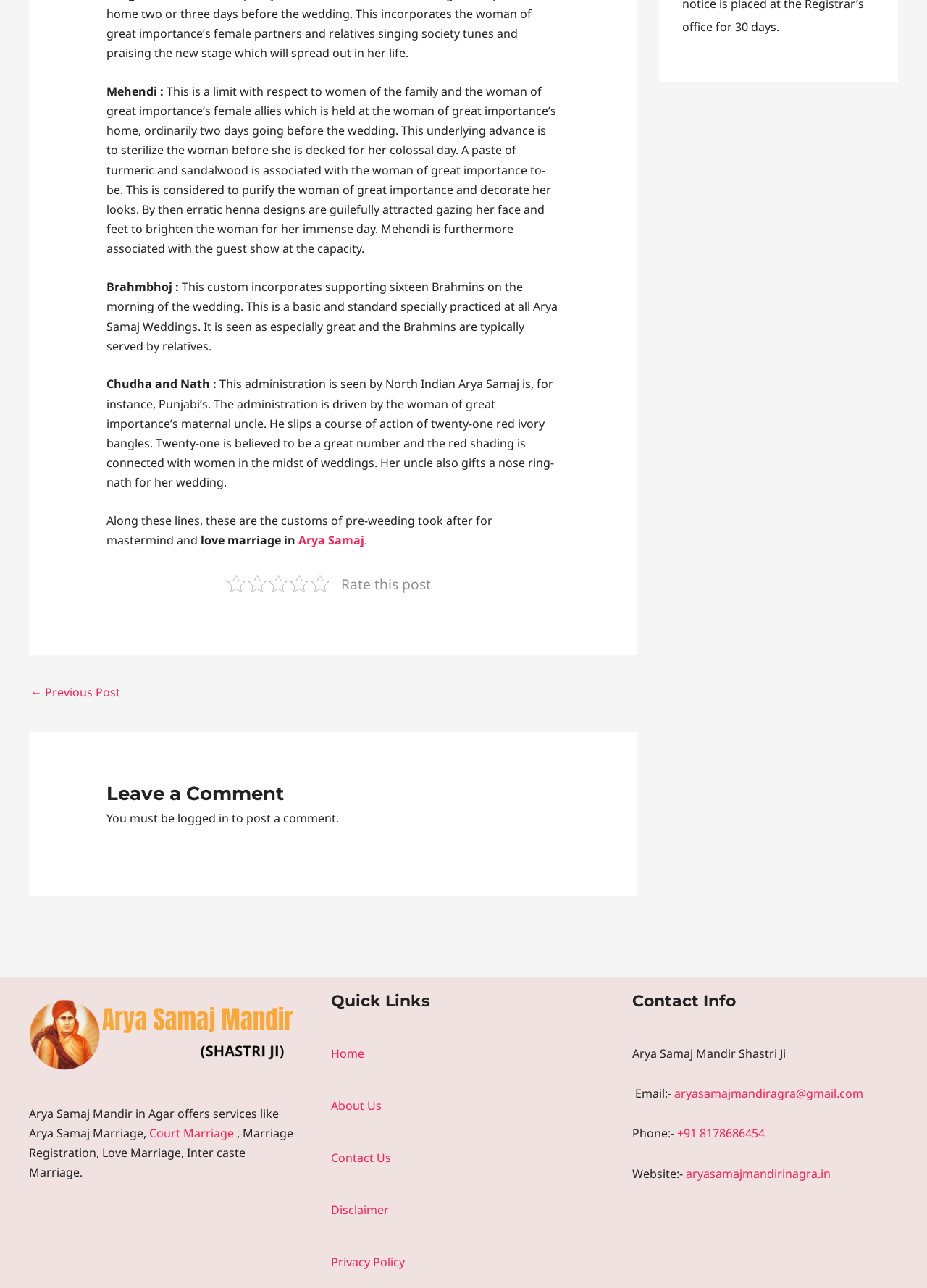Determine the bounding box for the HTML element described here: "Disclaimer". The coordinates should be given as [left, top, right, bottom] with each number being a float between 0 and 1.

[0.357, 0.933, 0.419, 0.945]